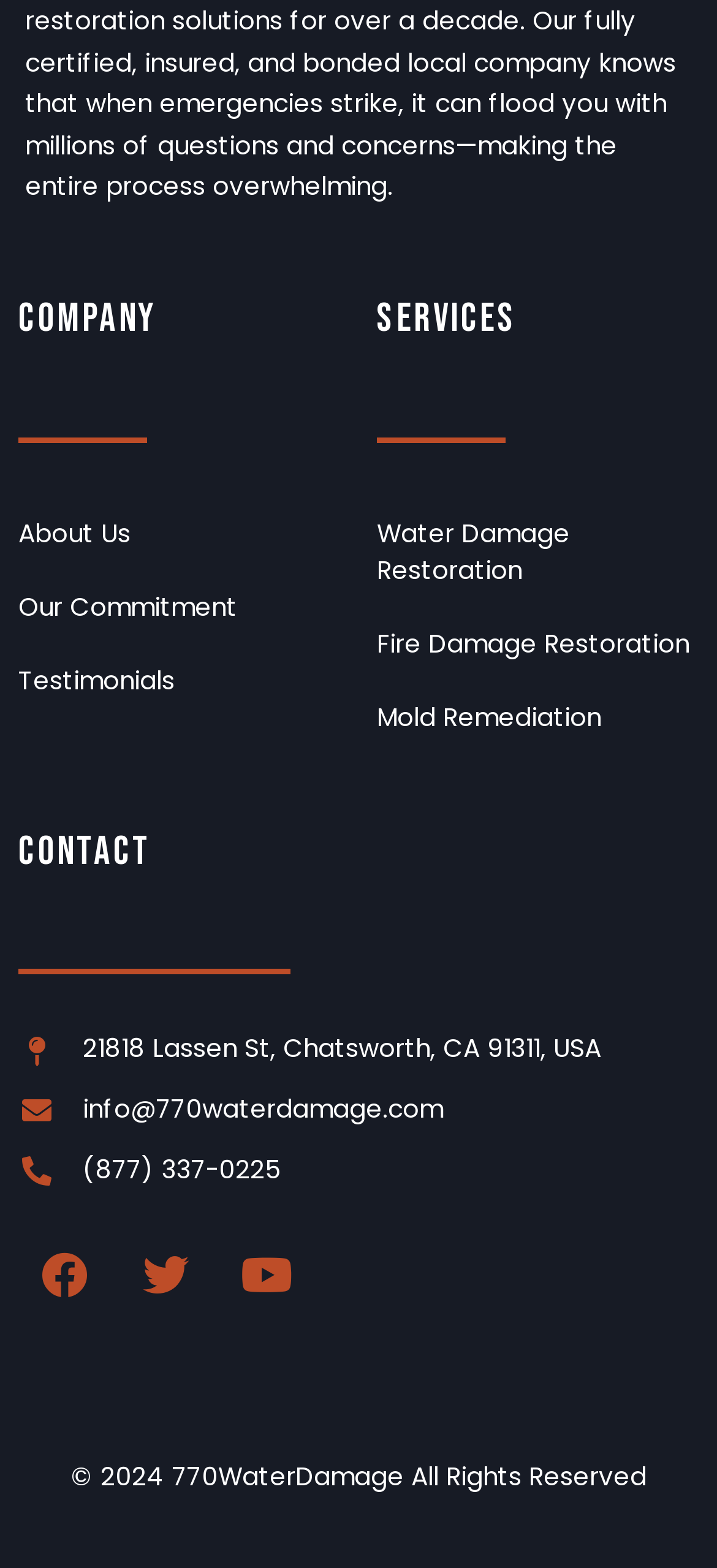With reference to the image, please provide a detailed answer to the following question: How many social media links are there?

I counted the number of social media links by looking at the links with icons, which are Facebook, Twitter, and Youtube, located at the bottom of the page.